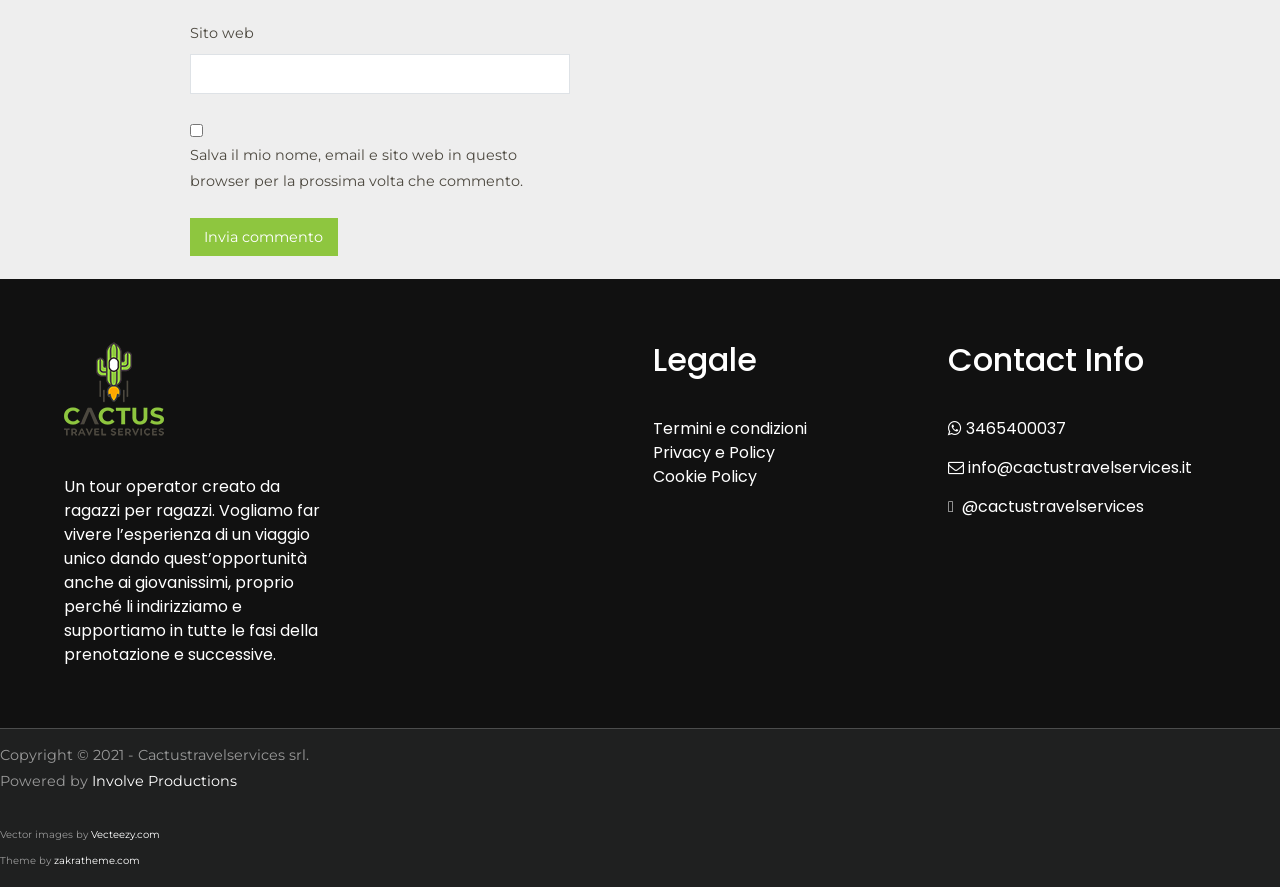Please determine the bounding box coordinates of the area that needs to be clicked to complete this task: 'Submit comment'. The coordinates must be four float numbers between 0 and 1, formatted as [left, top, right, bottom].

[0.148, 0.245, 0.264, 0.288]